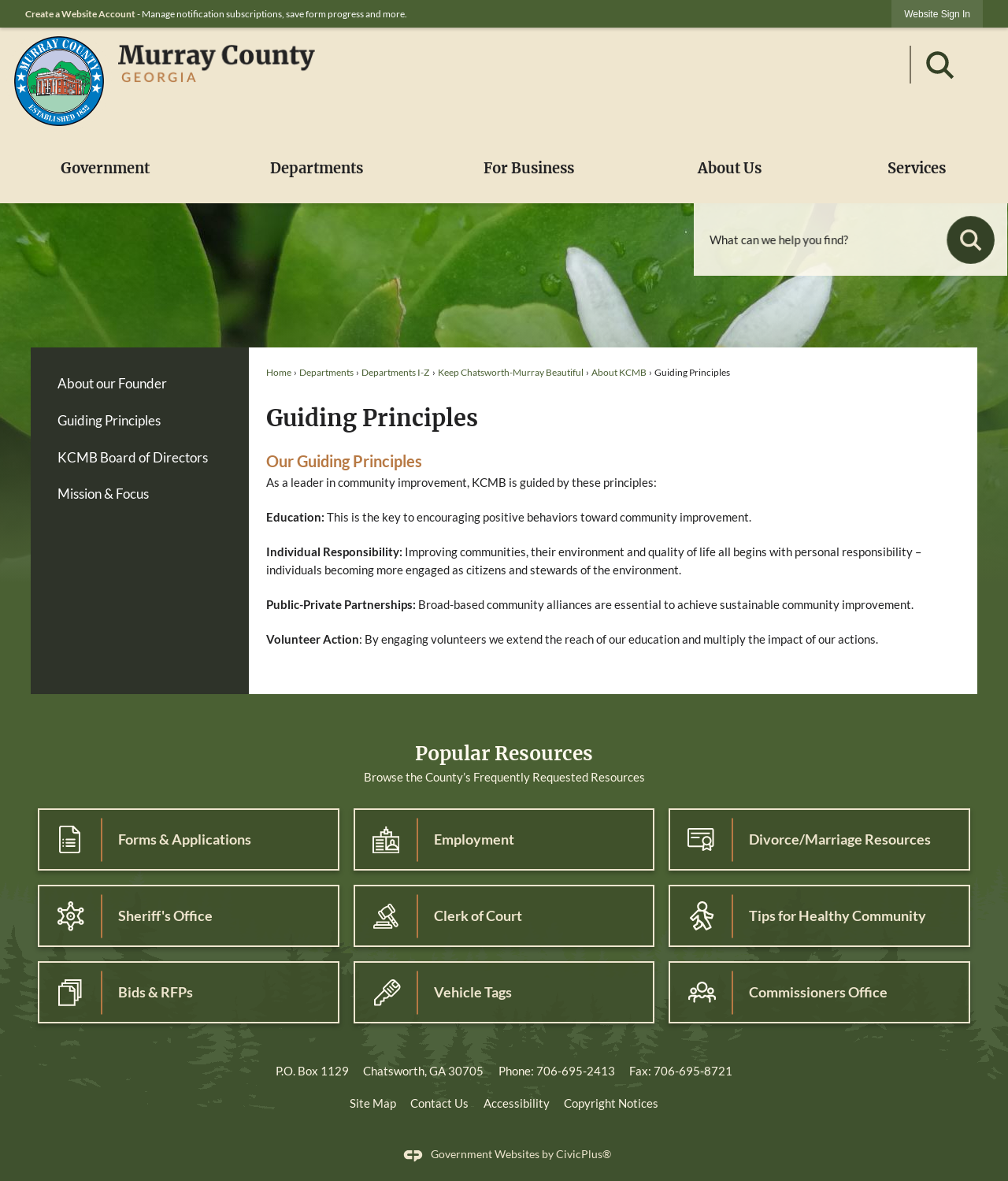Give a one-word or one-phrase response to the question: 
What is the phone number of the county office?

706-695-2413